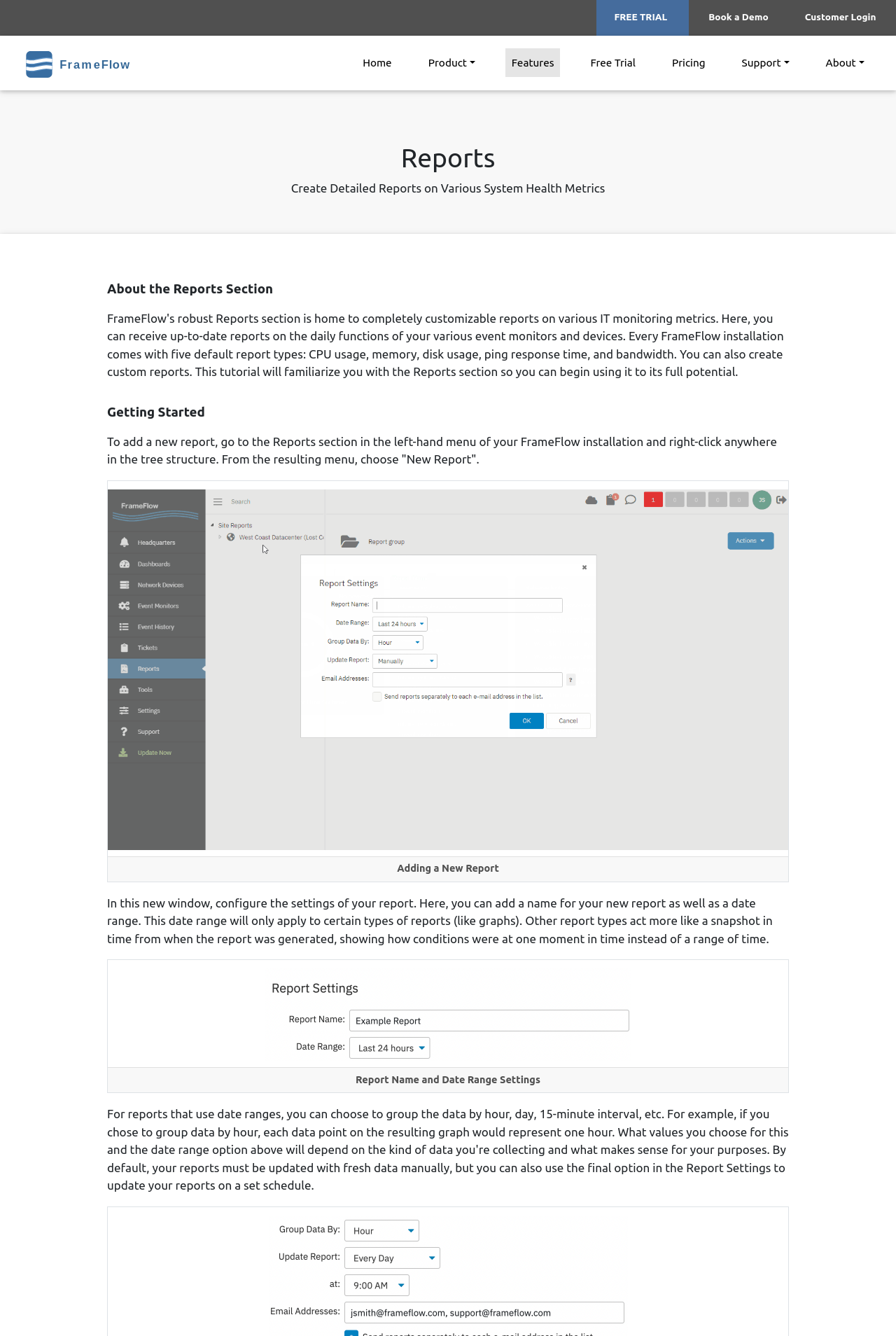Please locate the bounding box coordinates of the element that should be clicked to complete the given instruction: "Get started with free customer support".

None